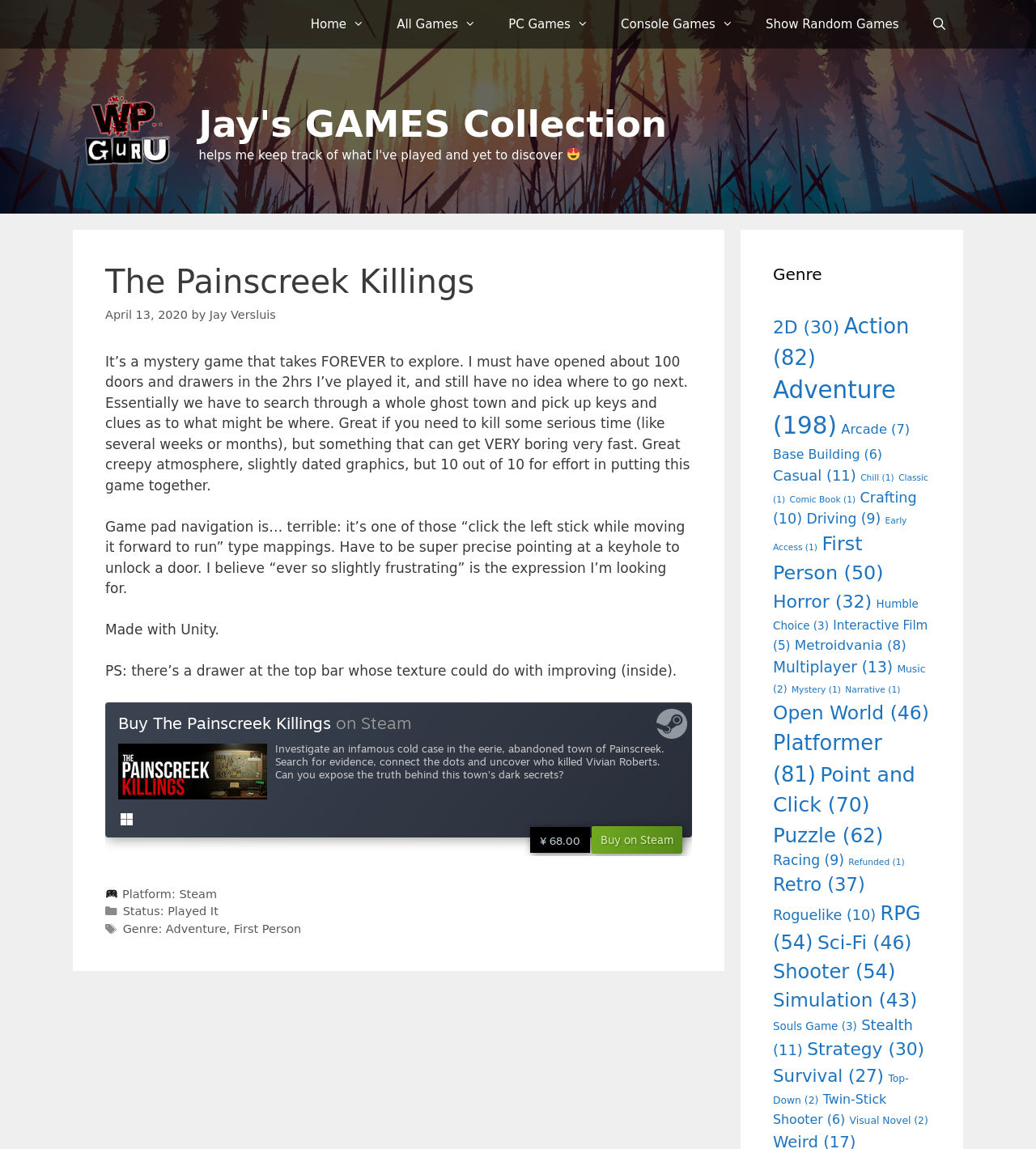Specify the bounding box coordinates of the area that needs to be clicked to achieve the following instruction: "Click on the 'Home' link".

[0.284, 0.0, 0.367, 0.042]